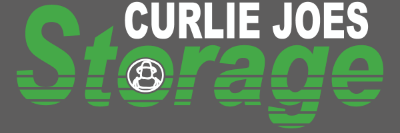What type of business does the logo represent?
Refer to the image and give a detailed answer to the question.

The caption explains that the logo represents a business specializing in storage solutions, which means it provides services for storing various items, whether for short-term or long-term needs, and caters to different uses such as building supplies and commercial storage.